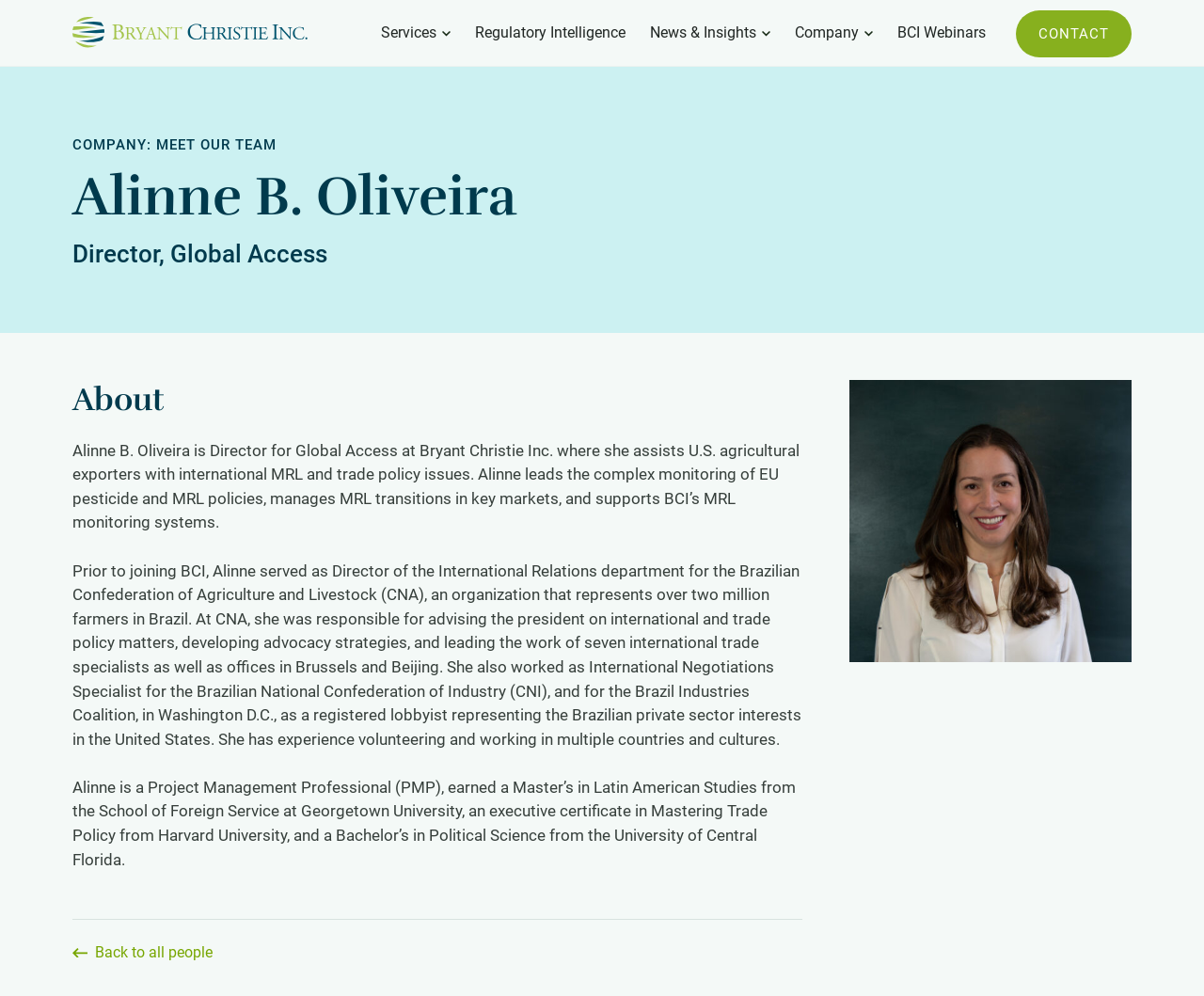What is the main title displayed on this webpage?

Alinne B. Oliveira